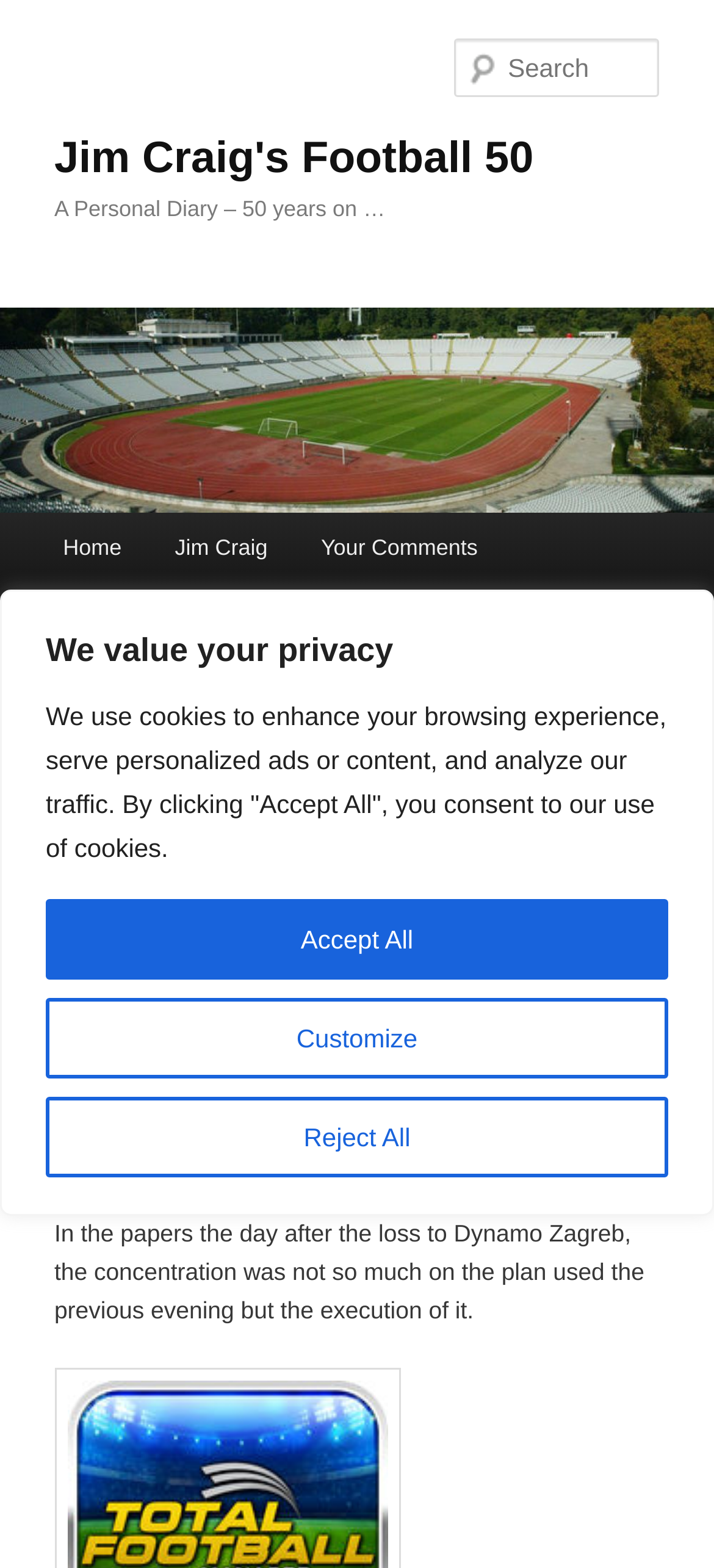Please mark the clickable region by giving the bounding box coordinates needed to complete this instruction: "Go to Home page".

[0.051, 0.327, 0.208, 0.374]